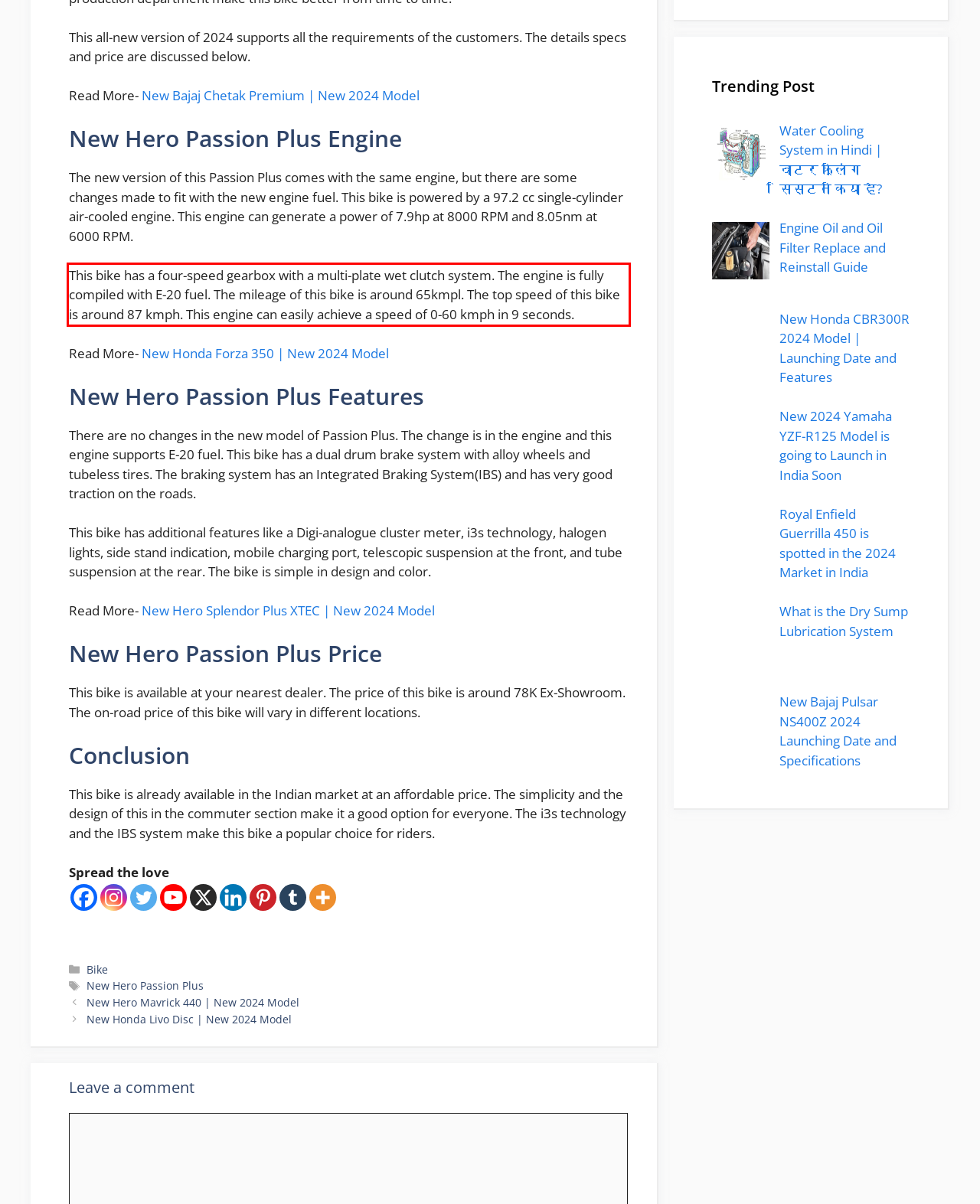Please recognize and transcribe the text located inside the red bounding box in the webpage image.

This bike has a four-speed gearbox with a multi-plate wet clutch system. The engine is fully compiled with E-20 fuel. The mileage of this bike is around 65kmpl. The top speed of this bike is around 87 kmph. This engine can easily achieve a speed of 0-60 kmph in 9 seconds.